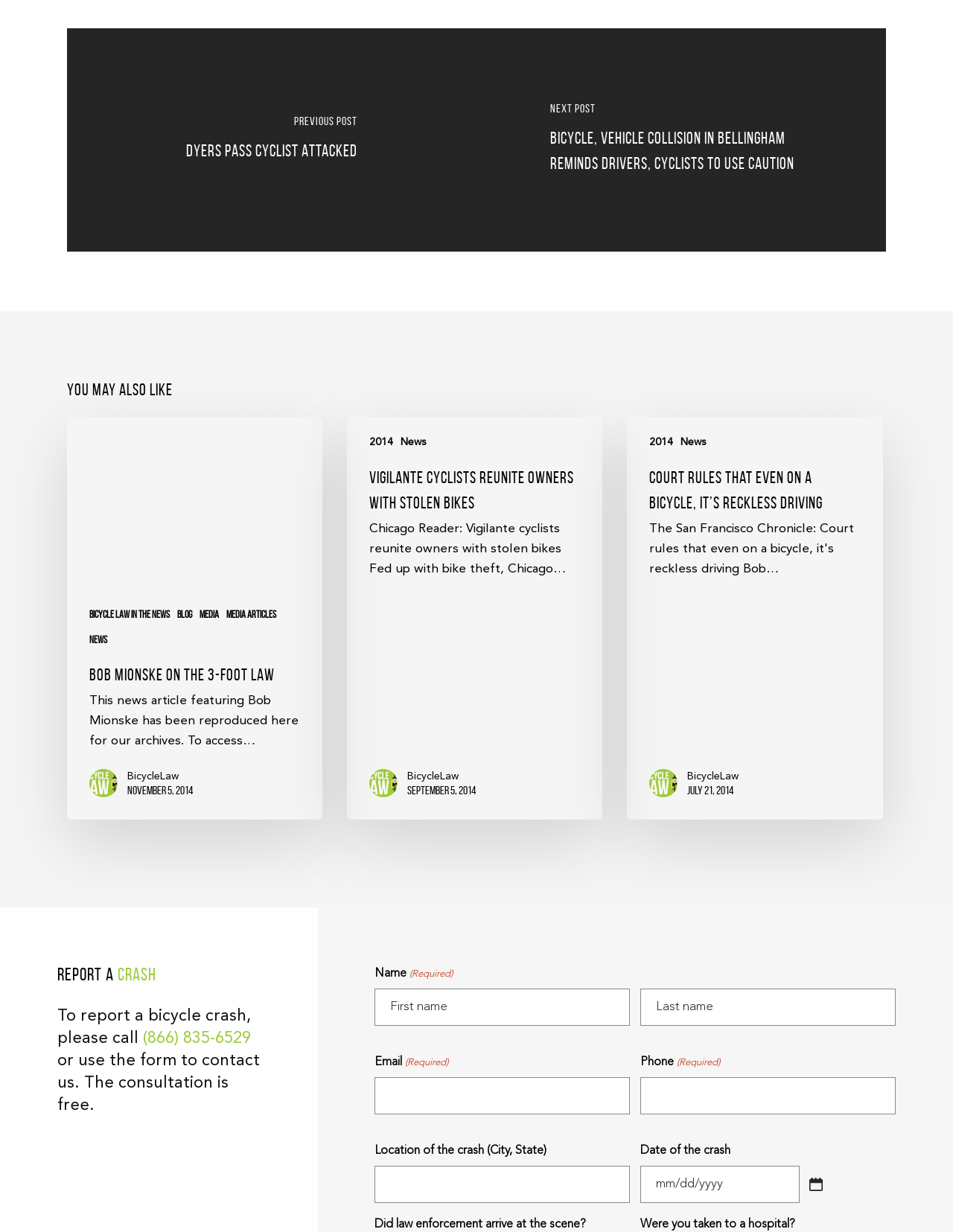Find the bounding box coordinates of the clickable area required to complete the following action: "Click on 'Dyers Pass Cyclist Attacked'".

[0.07, 0.023, 0.5, 0.204]